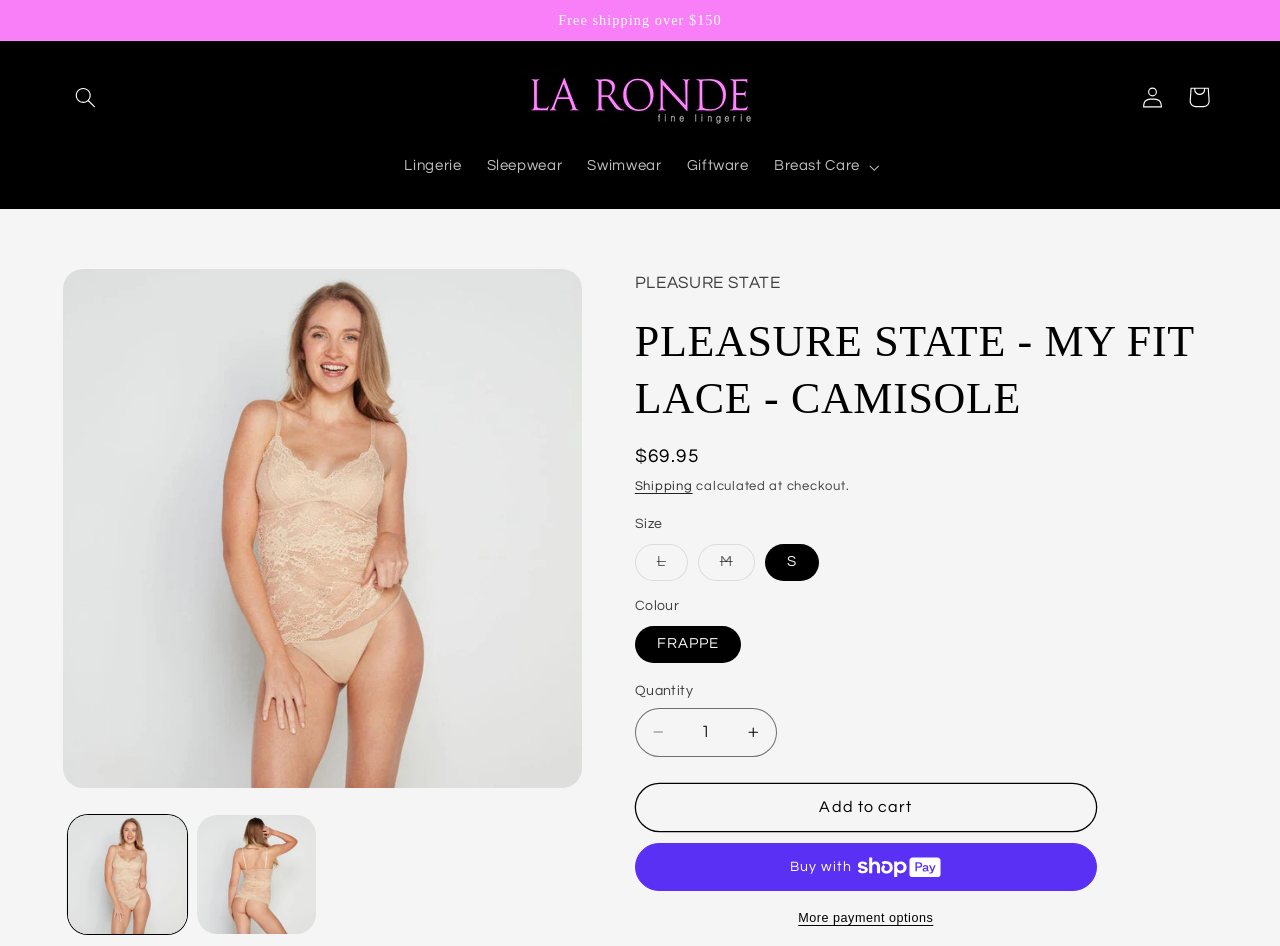Determine the bounding box coordinates of the region I should click to achieve the following instruction: "Add to cart". Ensure the bounding box coordinates are four float numbers between 0 and 1, i.e., [left, top, right, bottom].

[0.496, 0.828, 0.857, 0.88]